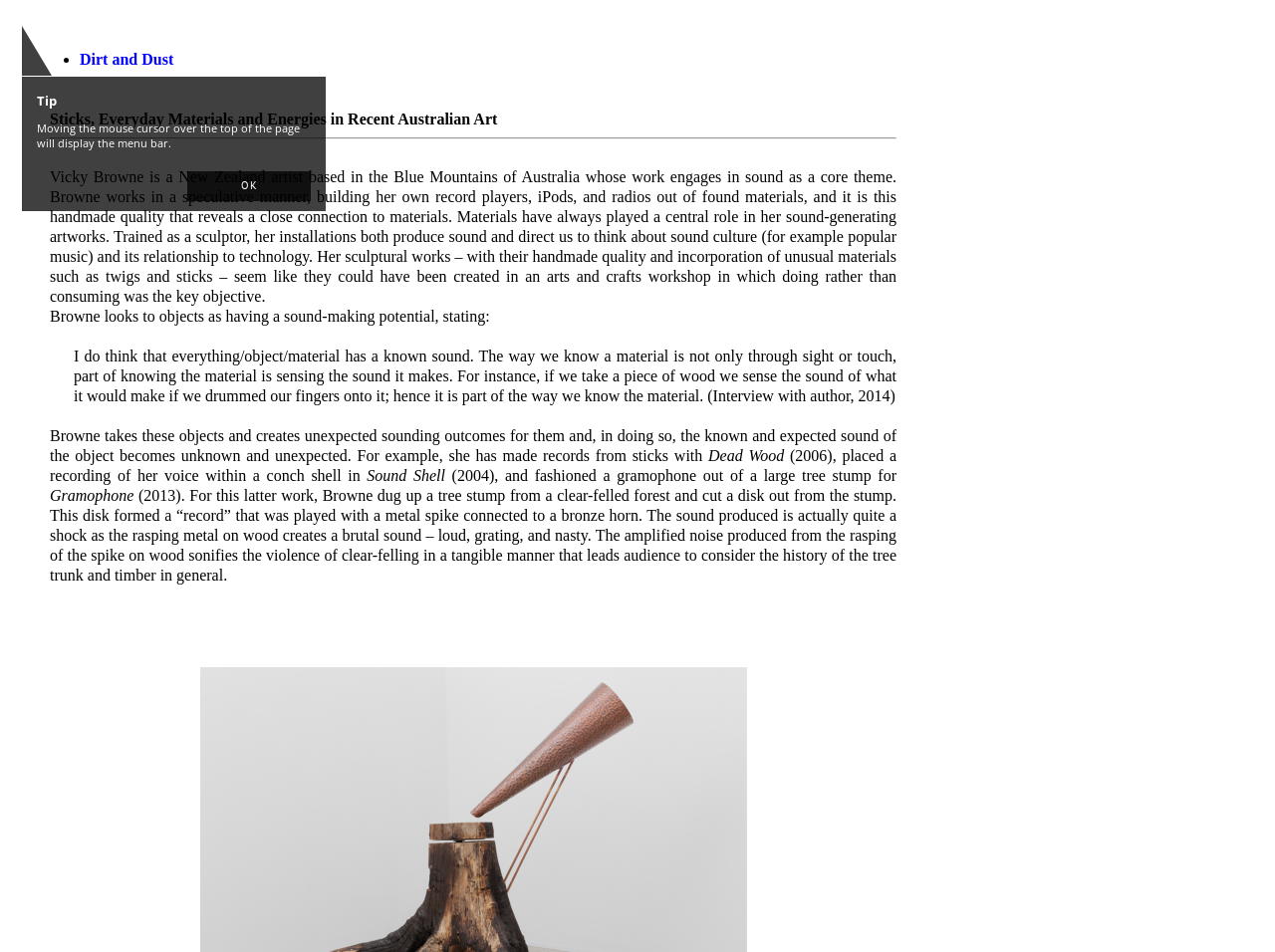Offer a comprehensive description of the webpage’s content and structure.

The webpage is about an art project titled "Materials of Sound: Sound As (More Than) Sound by Caleb Kelly". At the top of the page, there is a heading "Tip" with a brief instruction on how to display the menu bar. Below the heading, there is a button labeled "OK".

On the left side of the page, there is a list of links, starting with "Dirt and Dust", followed by a separator line. The list is indented, indicating a hierarchical structure.

The main content of the page is a text-heavy section that discusses the work of Vicky Browne, a New Zealand artist who creates sound-generating artworks using found materials. The text is divided into paragraphs, with some quotes from the artist herself. The text describes Browne's approach to sound art, where she sees objects as having a sound-making potential and creates unexpected sounding outcomes for them.

Throughout the text, there are mentions of specific artworks, such as "Dead Wood" and "Sound Shell", which are accompanied by brief descriptions. The text also includes quotes from the artist, where she explains her approach to sound and materials.

Overall, the webpage appears to be an in-depth exploration of Vicky Browne's sound art, with a focus on her use of materials and her approach to creating sound-generating artworks.